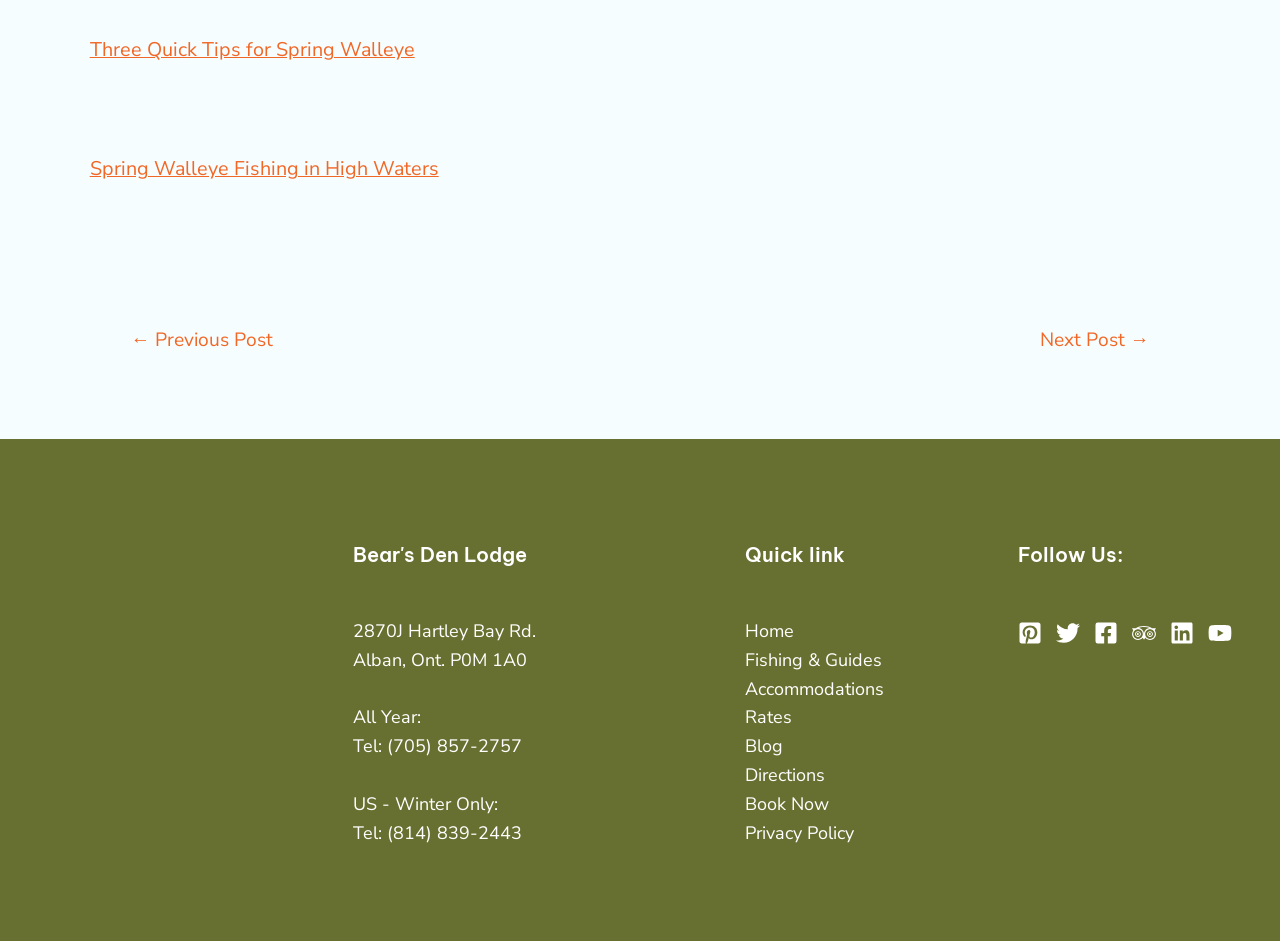Pinpoint the bounding box coordinates of the element to be clicked to execute the instruction: "Call (705) 857-2757".

[0.302, 0.78, 0.407, 0.806]